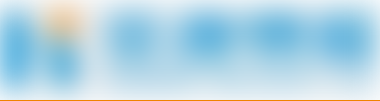What does the logo's color scheme suggest?
Please provide a single word or phrase as the answer based on the screenshot.

Innovation and reliability